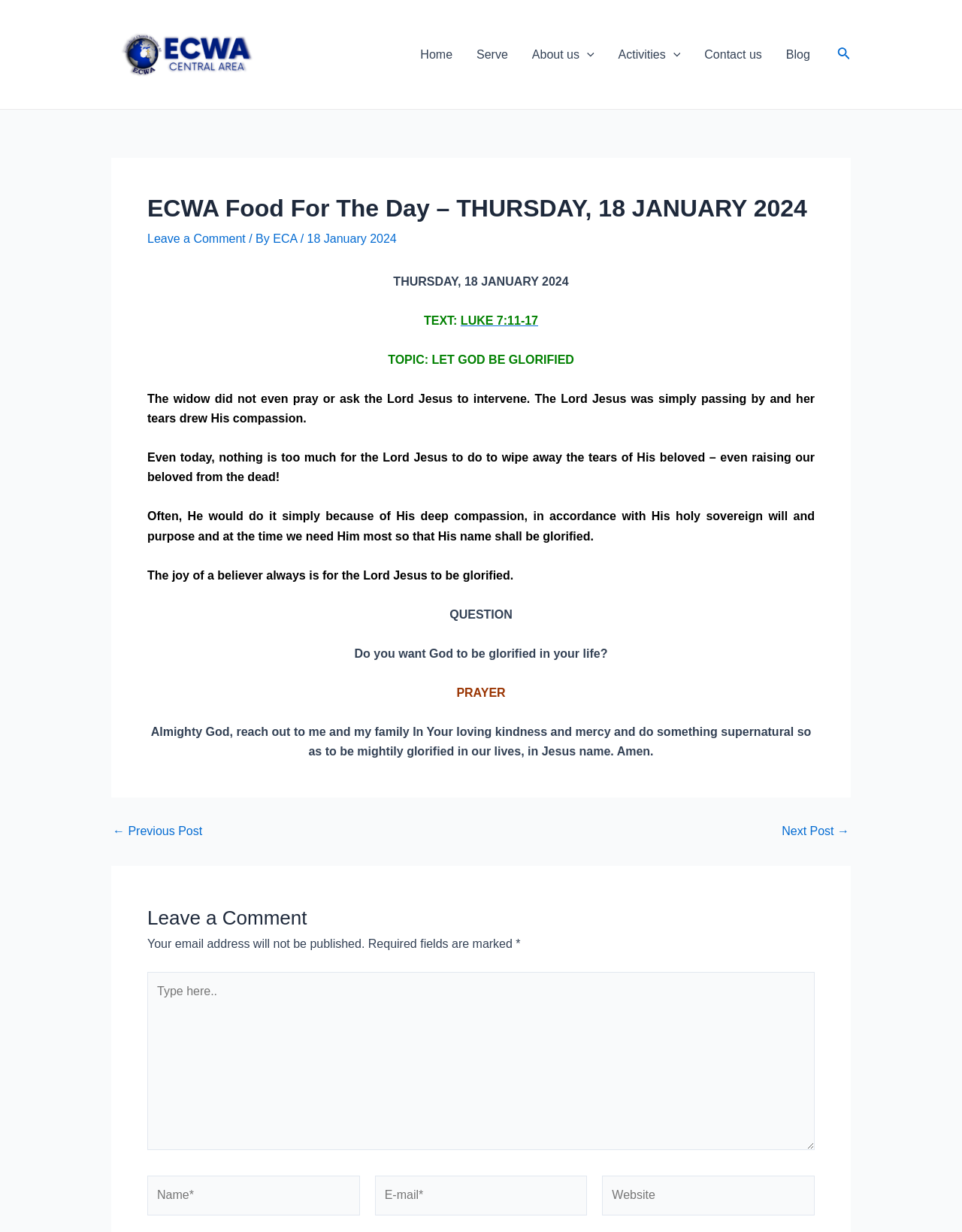Provide the bounding box coordinates for the area that should be clicked to complete the instruction: "Leave a comment".

[0.153, 0.189, 0.255, 0.199]